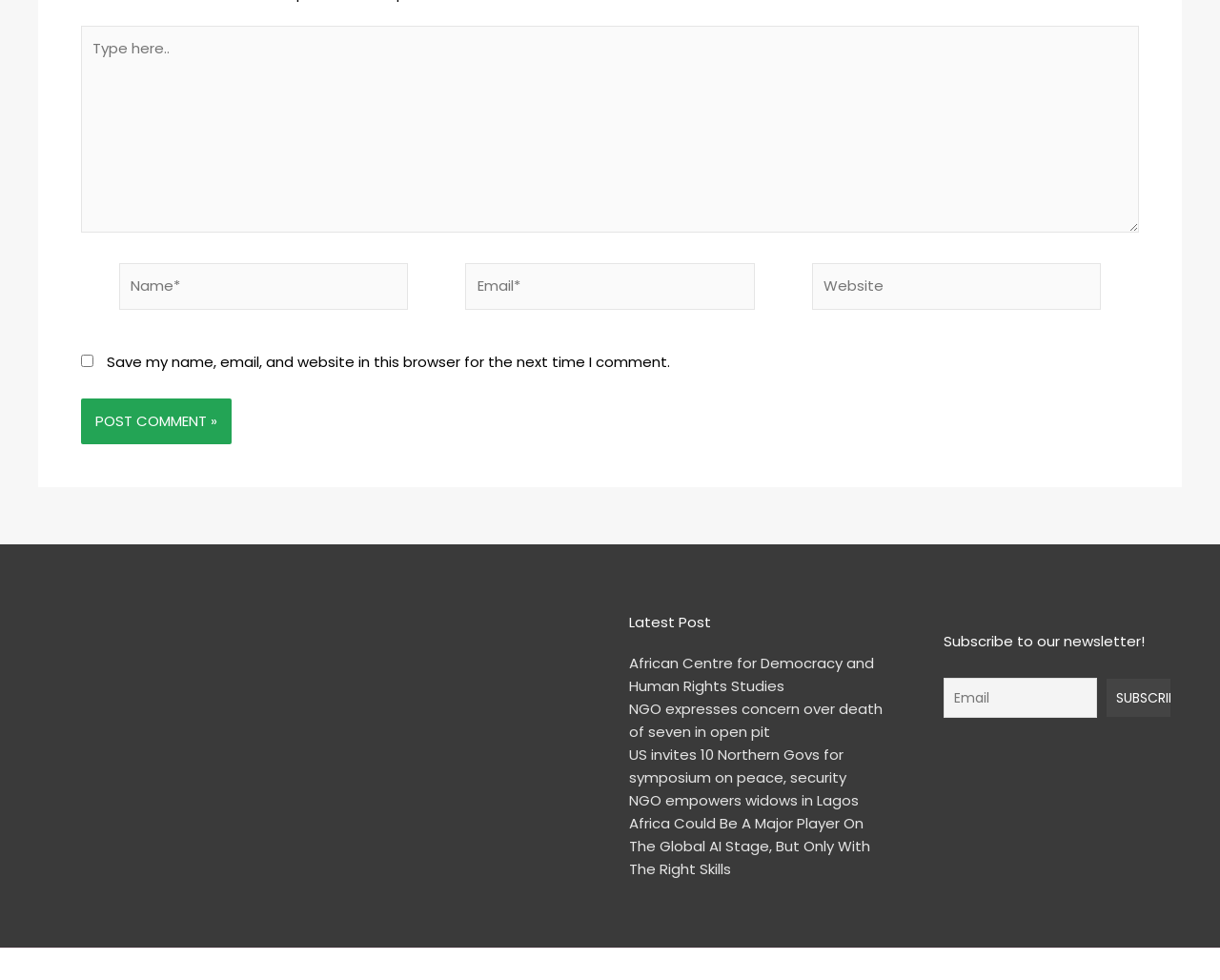Provide a one-word or short-phrase response to the question:
What can users subscribe to?

Newsletter